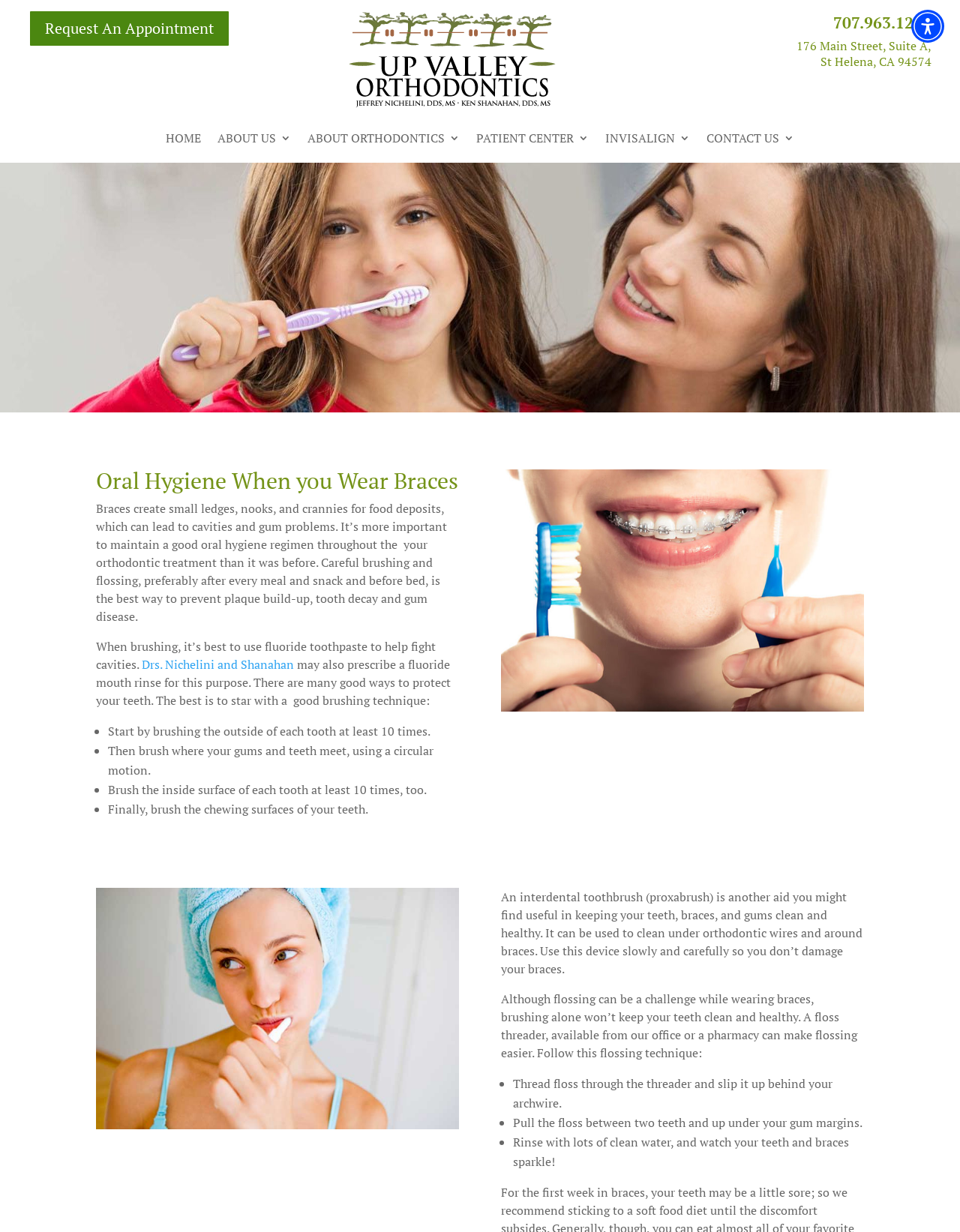Find the bounding box coordinates for the area that should be clicked to accomplish the instruction: "Visit the page about abandoned quarries in Jiaozuo city".

None